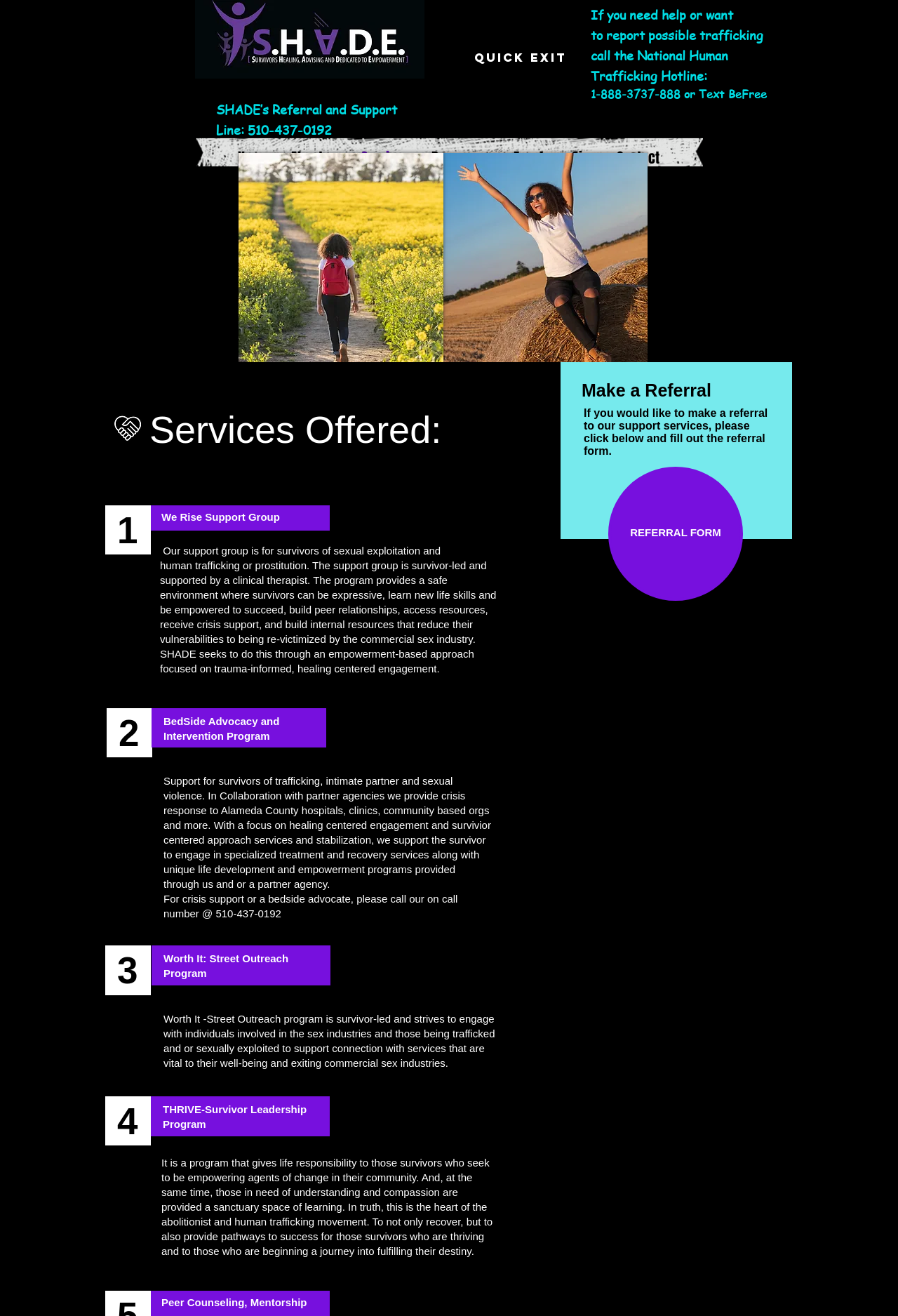What is the name of the support group for survivors of sexual exploitation and human trafficking?
Please answer the question with a detailed response using the information from the screenshot.

I found the name of the support group by looking at the link element with the text 'We Rise Support Group' which is located under the heading '1' on the webpage.